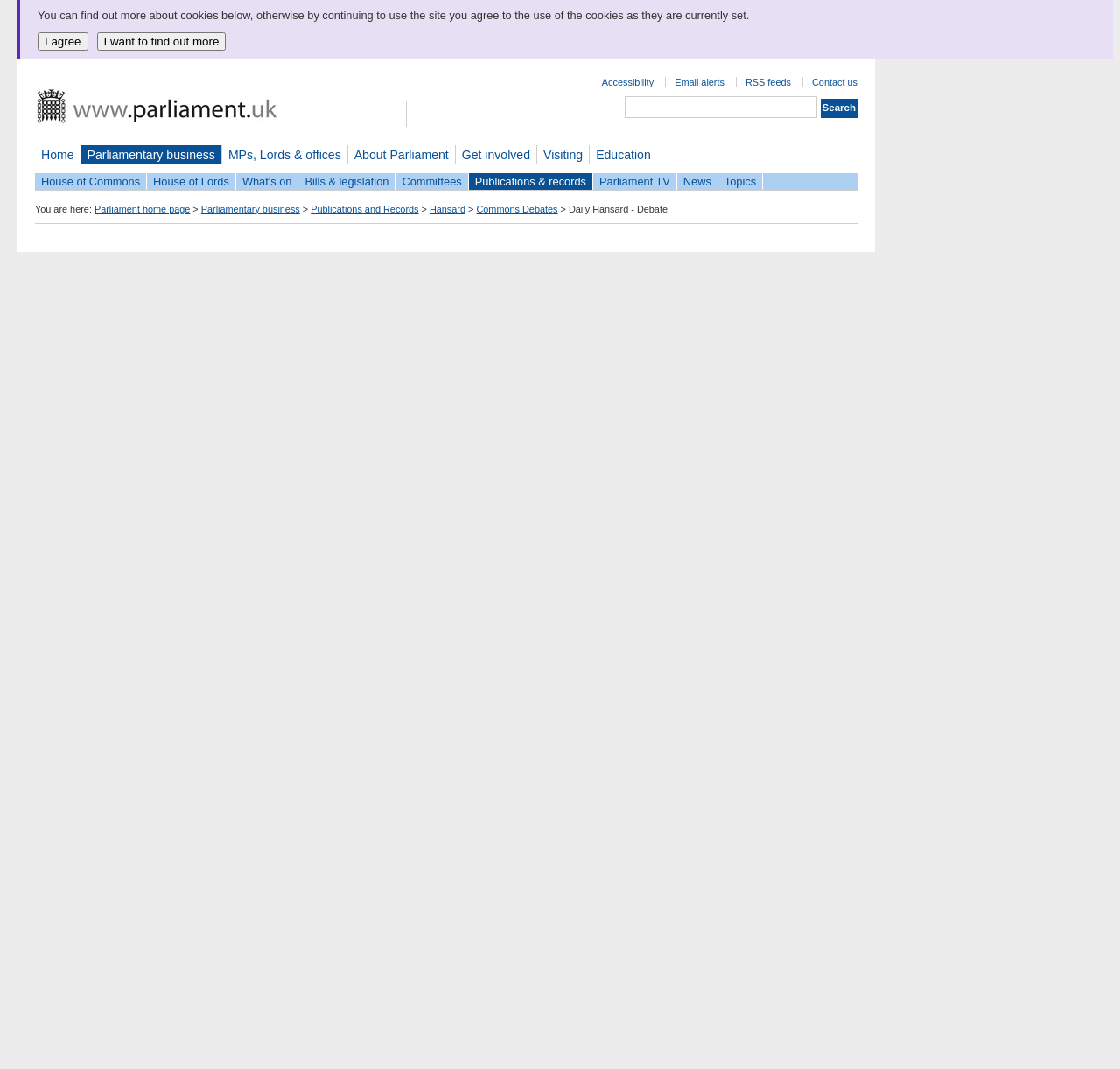Deliver a detailed narrative of the webpage's visual and textual elements.

This webpage is about the House of Commons Hansard Debates for January 19, 2009. At the top, there is a notification about cookies, with two buttons, "I agree" and "I want to find out more", positioned side by side. Below the notification, there are several links, including "Accessibility", "Email alerts", "RSS feeds", and "Contact us", aligned horizontally.

On the left side, there is a search box with a "Search" button next to it. Above the search box, there are several links, including "Home", "Parliamentary business", "MPs, Lords & offices", and others, arranged vertically.

In the middle of the page, there is a section with a heading "You are here:", followed by a series of links, including "Parliament home page", "Parliamentary business", "Publications and Records", "Hansard", and "Commons Debates", arranged horizontally. Below this section, there is a title "Daily Hansard - Debate" in a larger font.

There are no images on the page. The overall layout is organized, with clear headings and concise text.